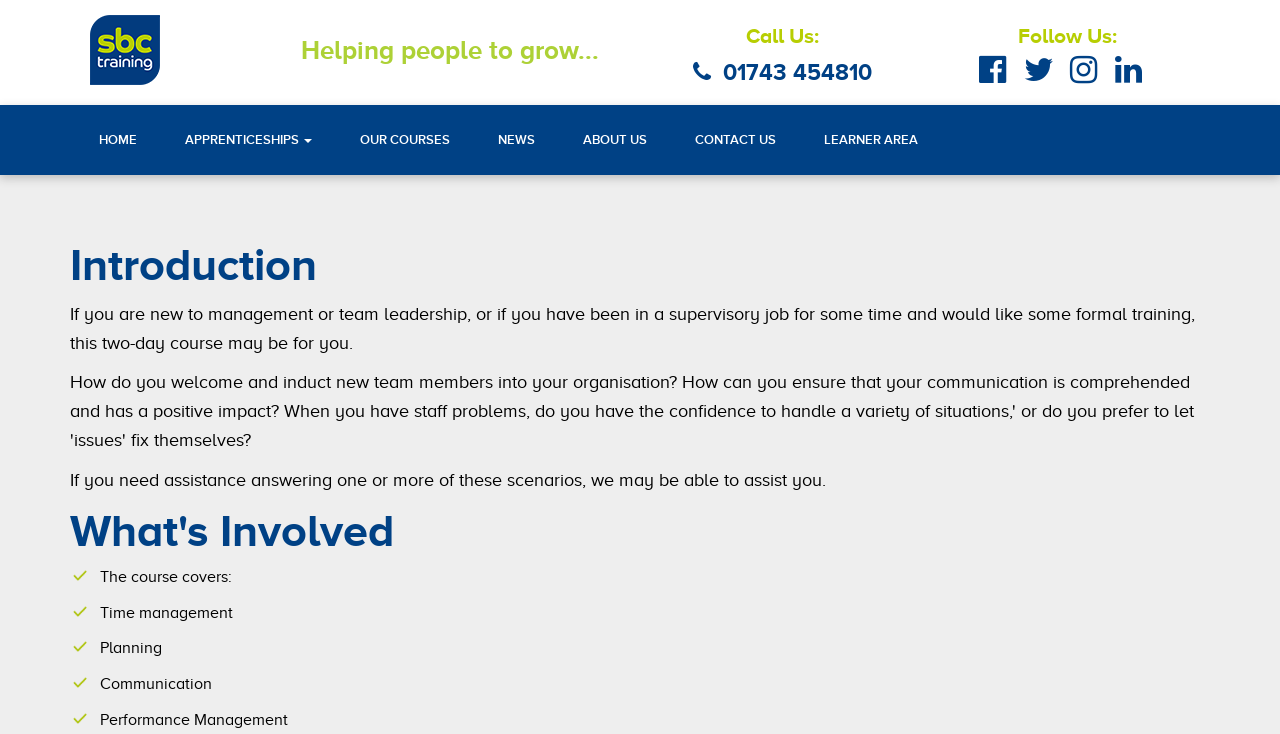Please answer the following question using a single word or phrase: 
How many social media links are available?

4